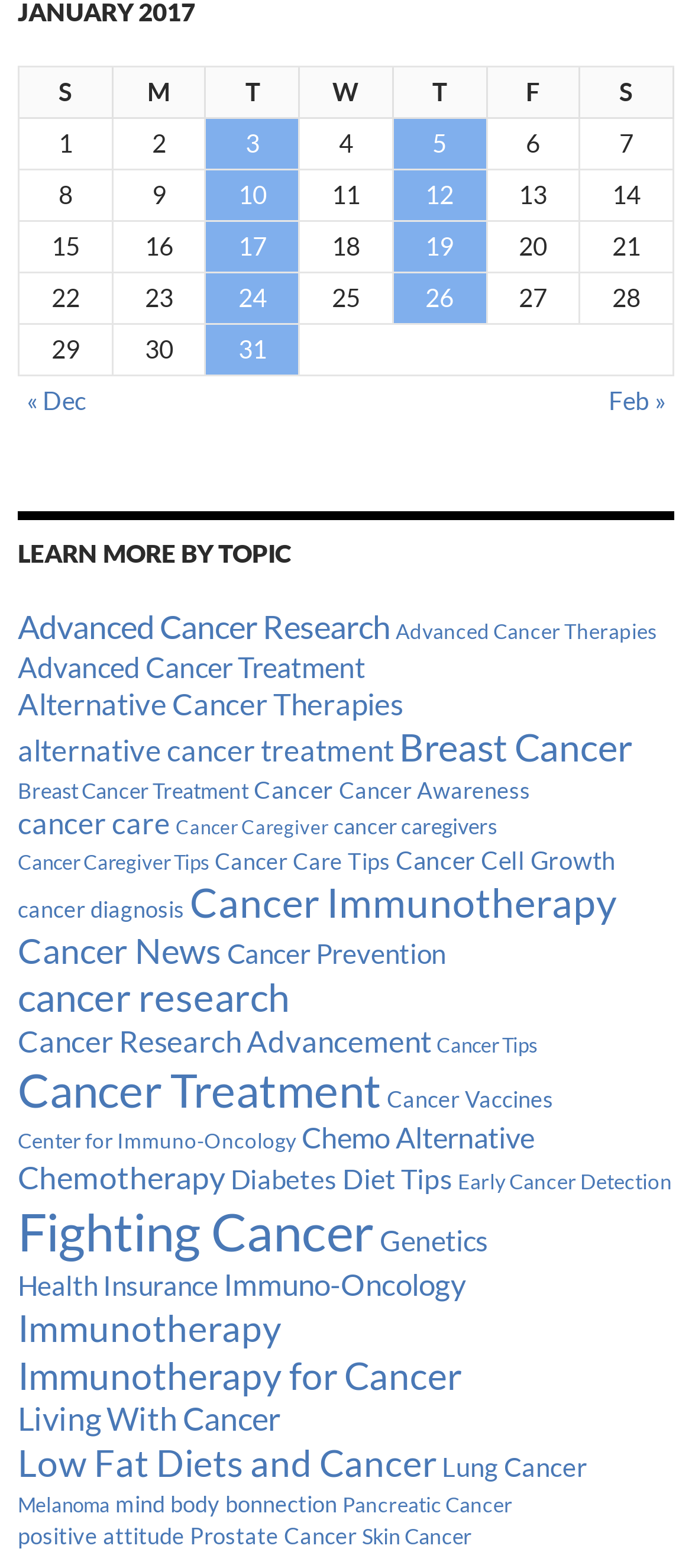Please specify the bounding box coordinates for the clickable region that will help you carry out the instruction: "Learn more about 'Advanced Cancer Research'".

[0.026, 0.387, 0.564, 0.412]